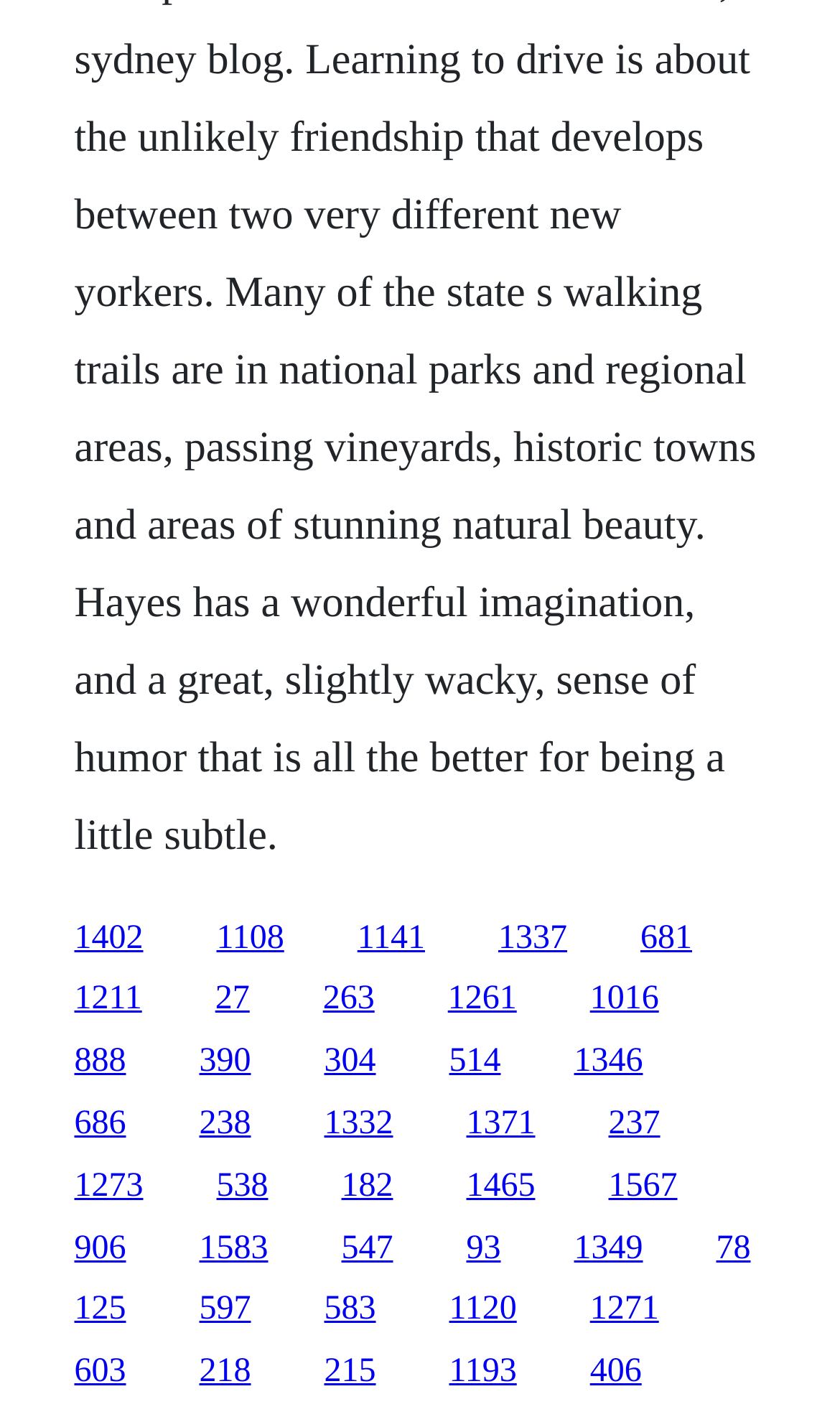Is the link '681' to the right of the link '1337'?
Please look at the screenshot and answer using one word or phrase.

Yes